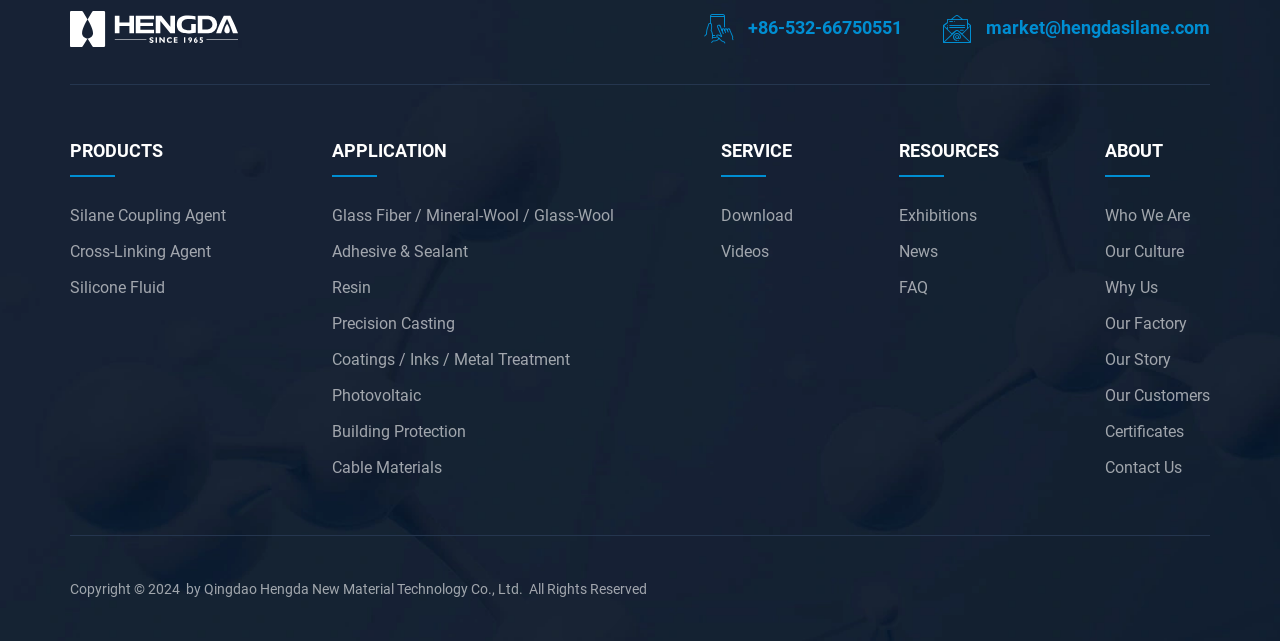Give a short answer to this question using one word or a phrase:
What is the phone number listed on the webpage?

+86-532-66750551